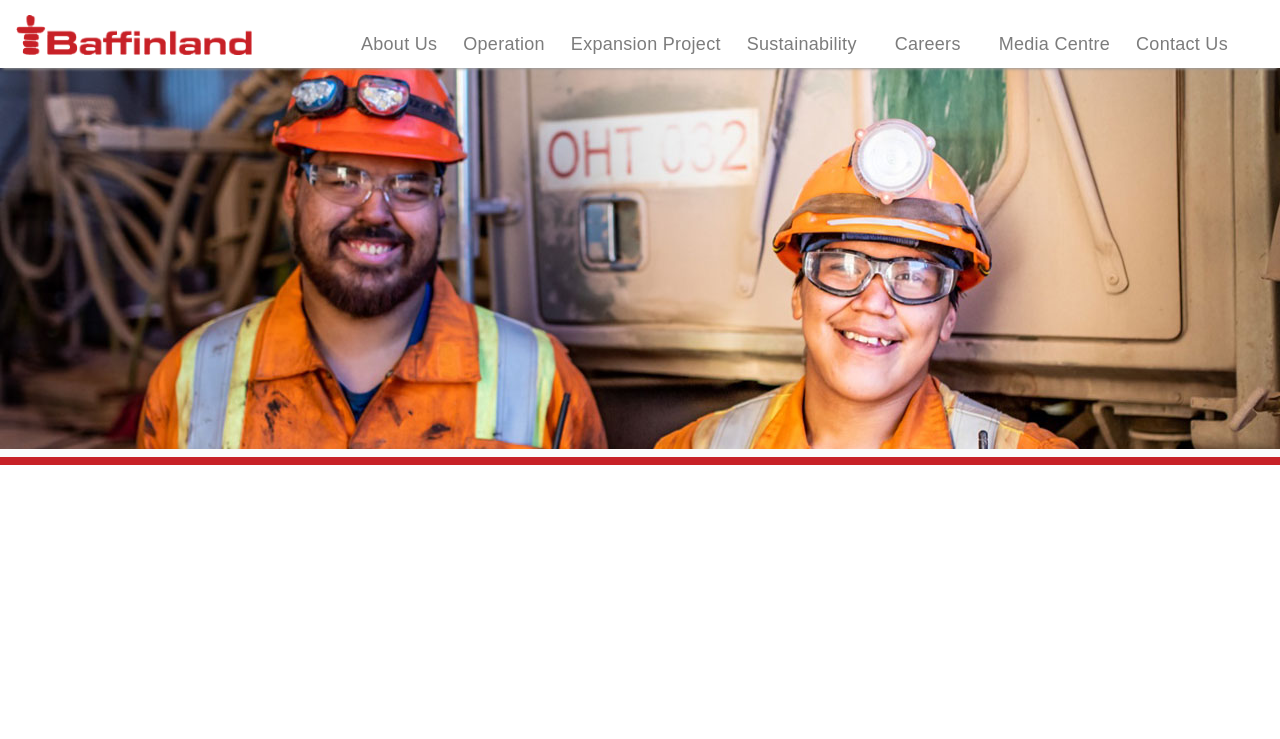Summarize the webpage with a detailed and informative caption.

The webpage is about Baffinland Iron Mines, with a prominent logo at the top left corner. Below the logo, there is a horizontal navigation menu with seven links: "About Us", "Operation", "Expansion Project", "Sustainability", "Careers", "Media Centre", and "Contact Us". The links are evenly spaced and aligned horizontally, with "About Us" at the leftmost position and "Contact Us" at the rightmost position.